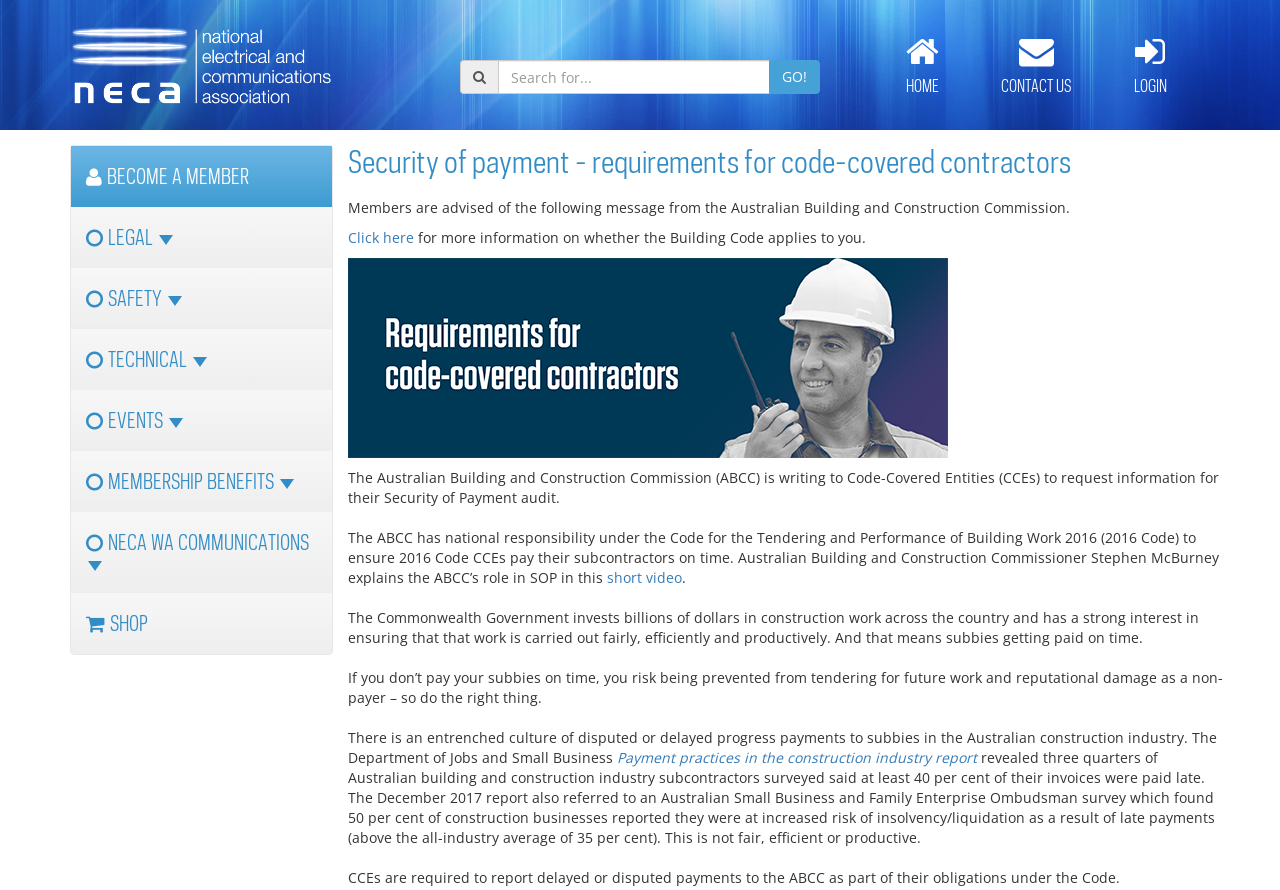Give a one-word or phrase response to the following question: What percentage of invoices were paid late according to a survey?

At least 40 per cent